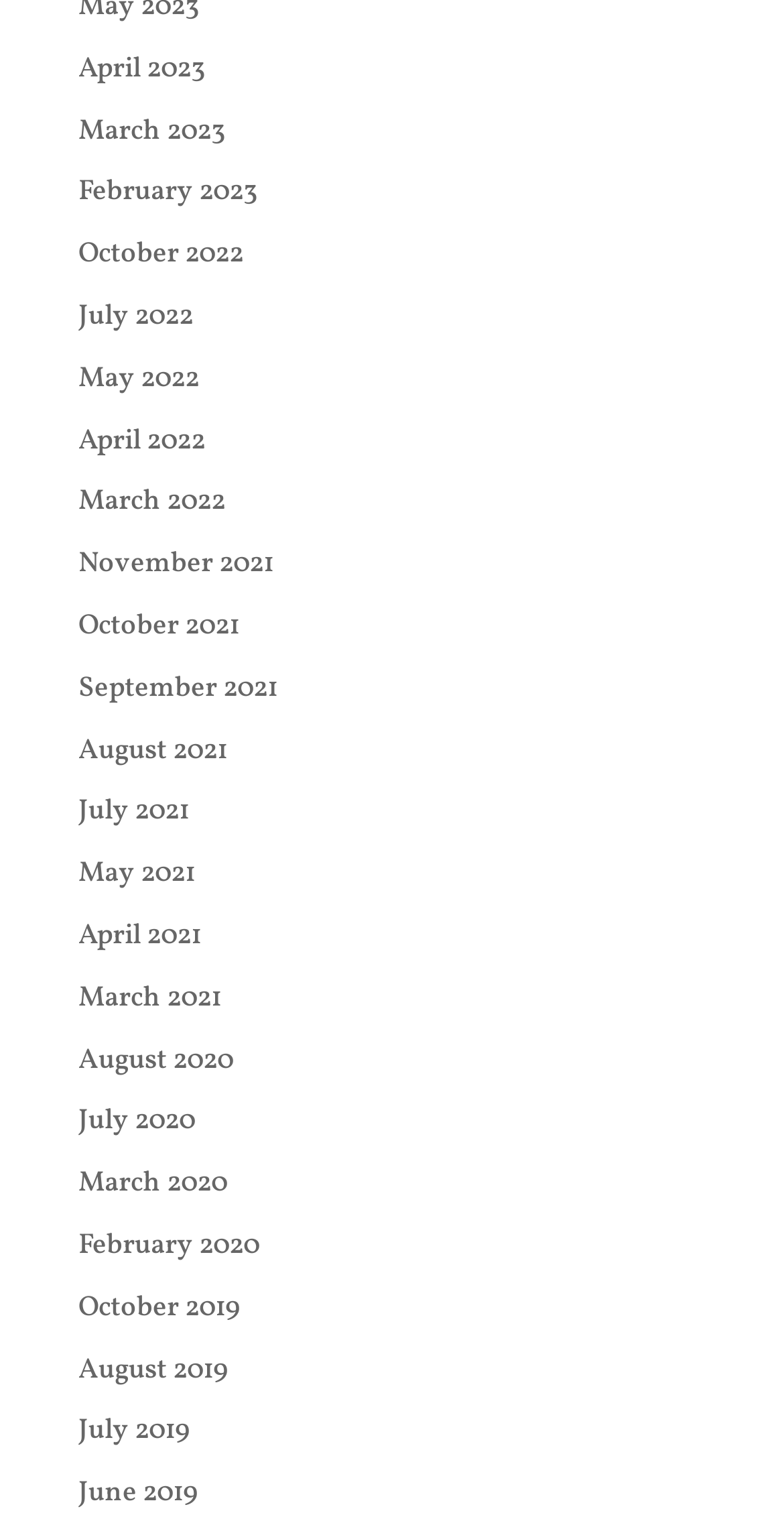Provide the bounding box coordinates of the HTML element described by the text: "October 2019".

[0.1, 0.851, 0.305, 0.876]